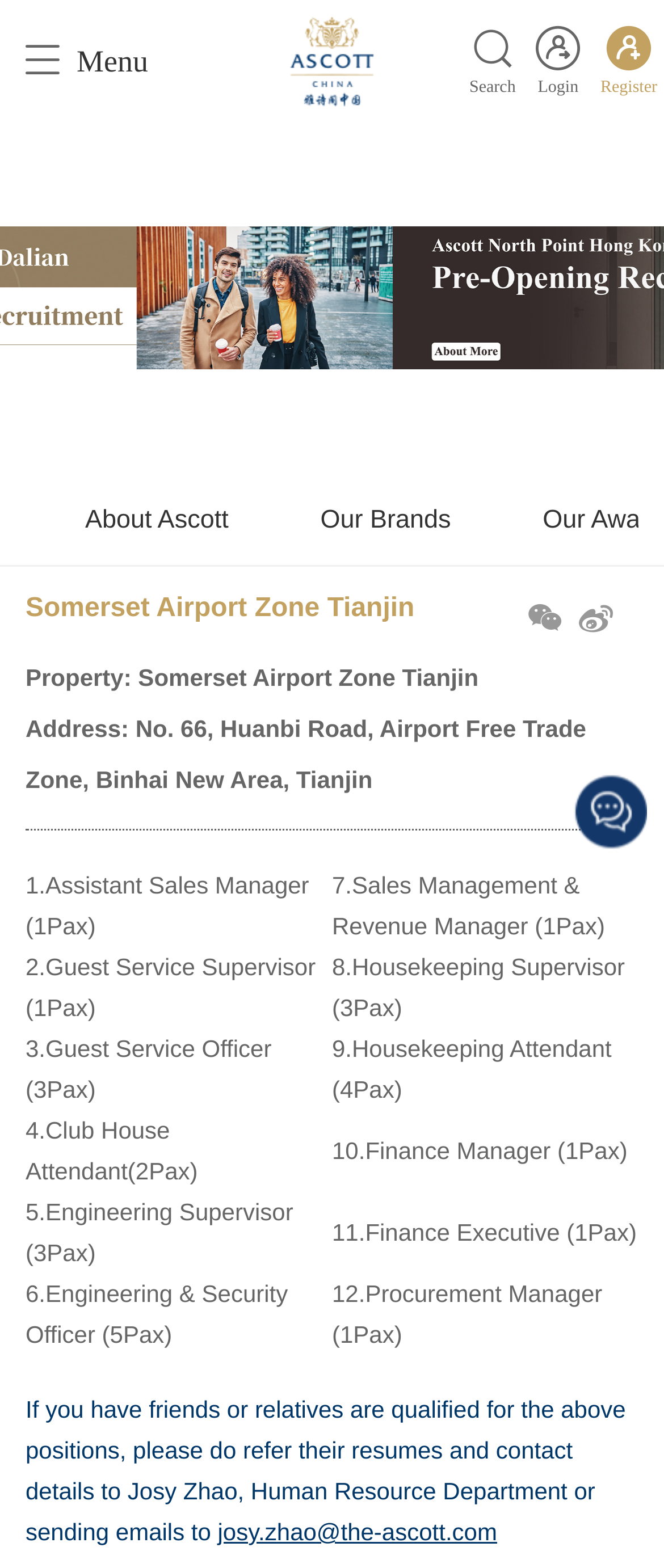Identify the bounding box coordinates of the region that needs to be clicked to carry out this instruction: "Search". Provide these coordinates as four float numbers ranging from 0 to 1, i.e., [left, top, right, bottom].

[0.697, 0.014, 0.787, 0.062]